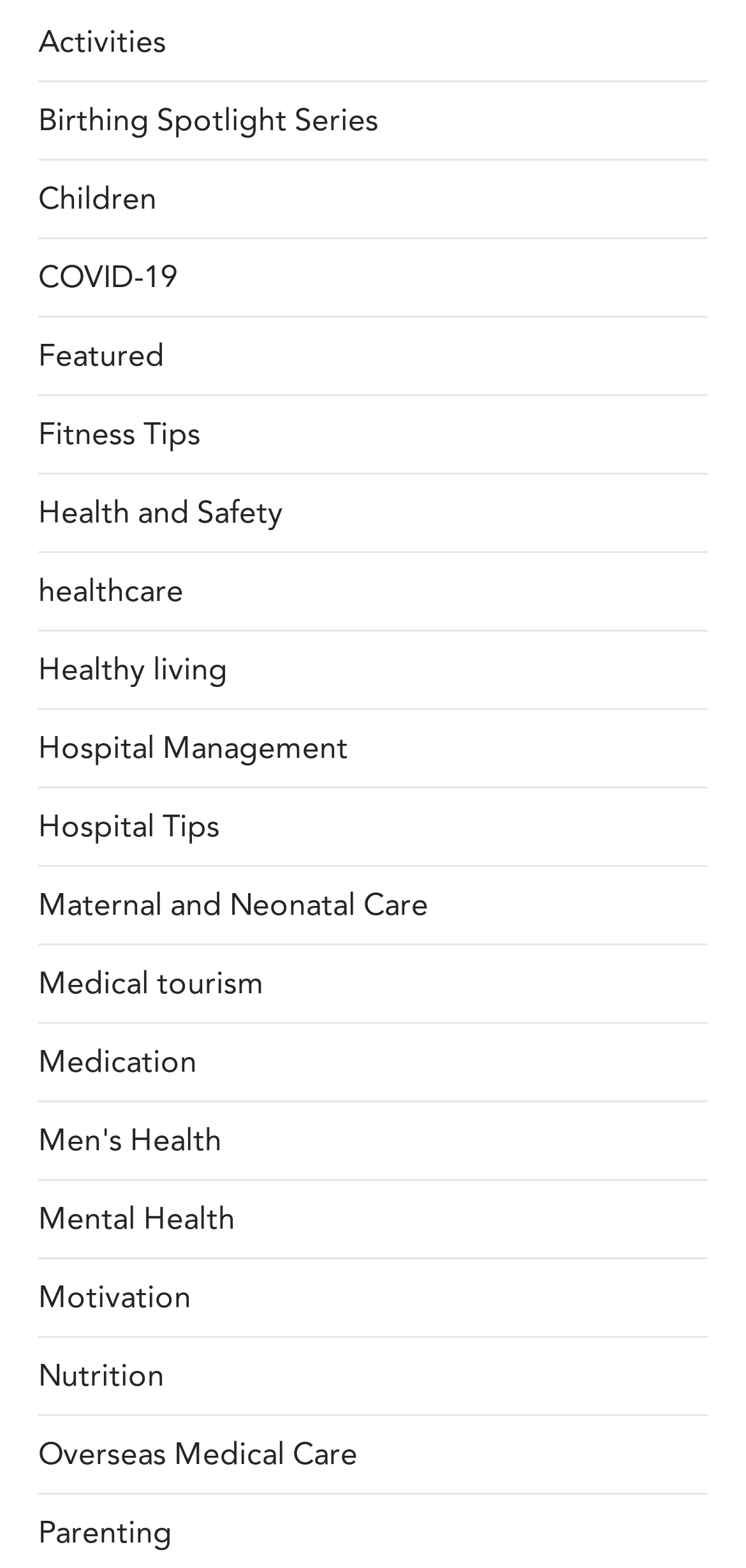What is the first link on the webpage?
Using the visual information from the image, give a one-word or short-phrase answer.

Activities